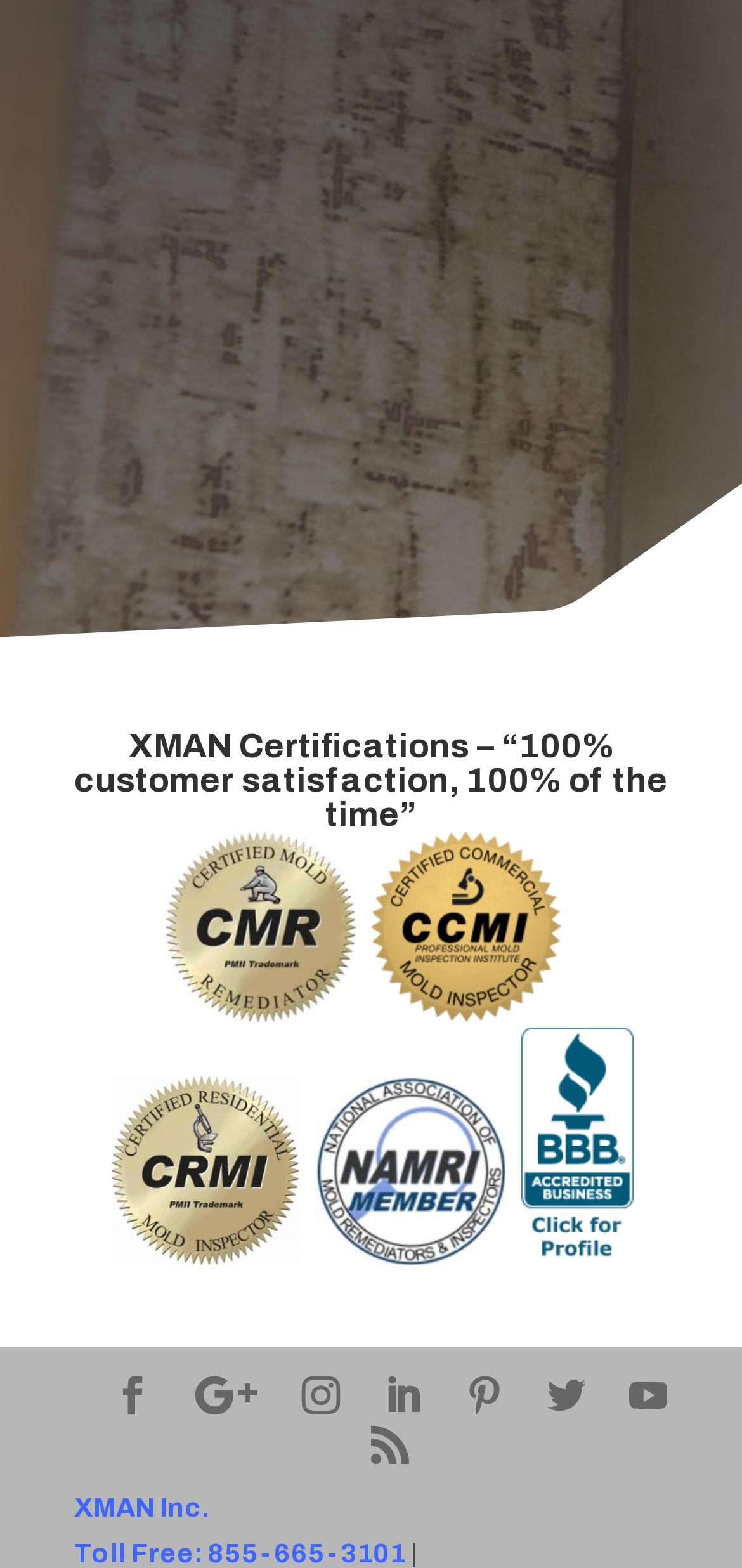Please identify the bounding box coordinates of where to click in order to follow the instruction: "Call toll free number".

[0.1, 0.982, 0.546, 1.0]